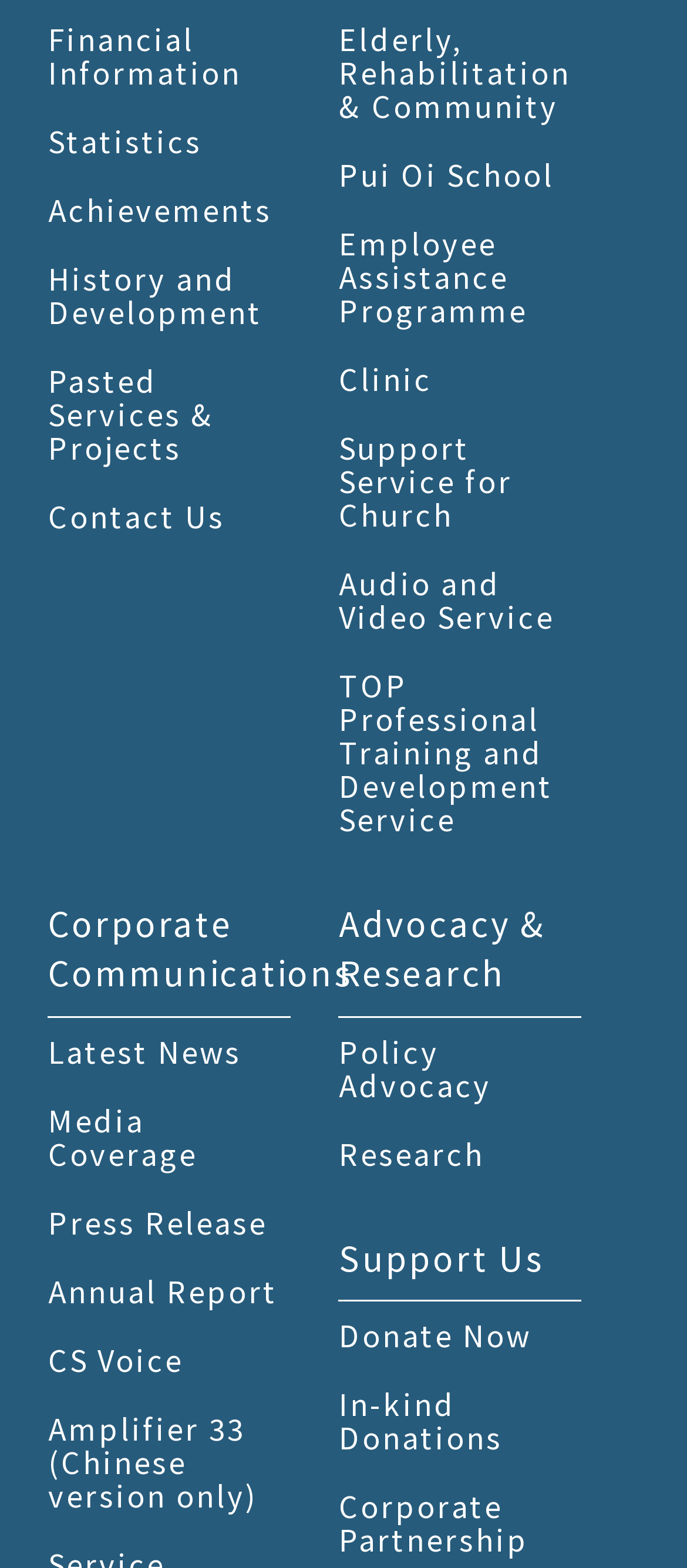How many links are there under 'Corporate Communications'?
Answer the question in a detailed and comprehensive manner.

I counted the number of links under the 'Corporate Communications' section, which are 'Latest News', 'Media Coverage', 'Press Release', 'Annual Report', 'CS Voice', and 'Amplifier 33 (Chinese version only)', totaling 6 links.